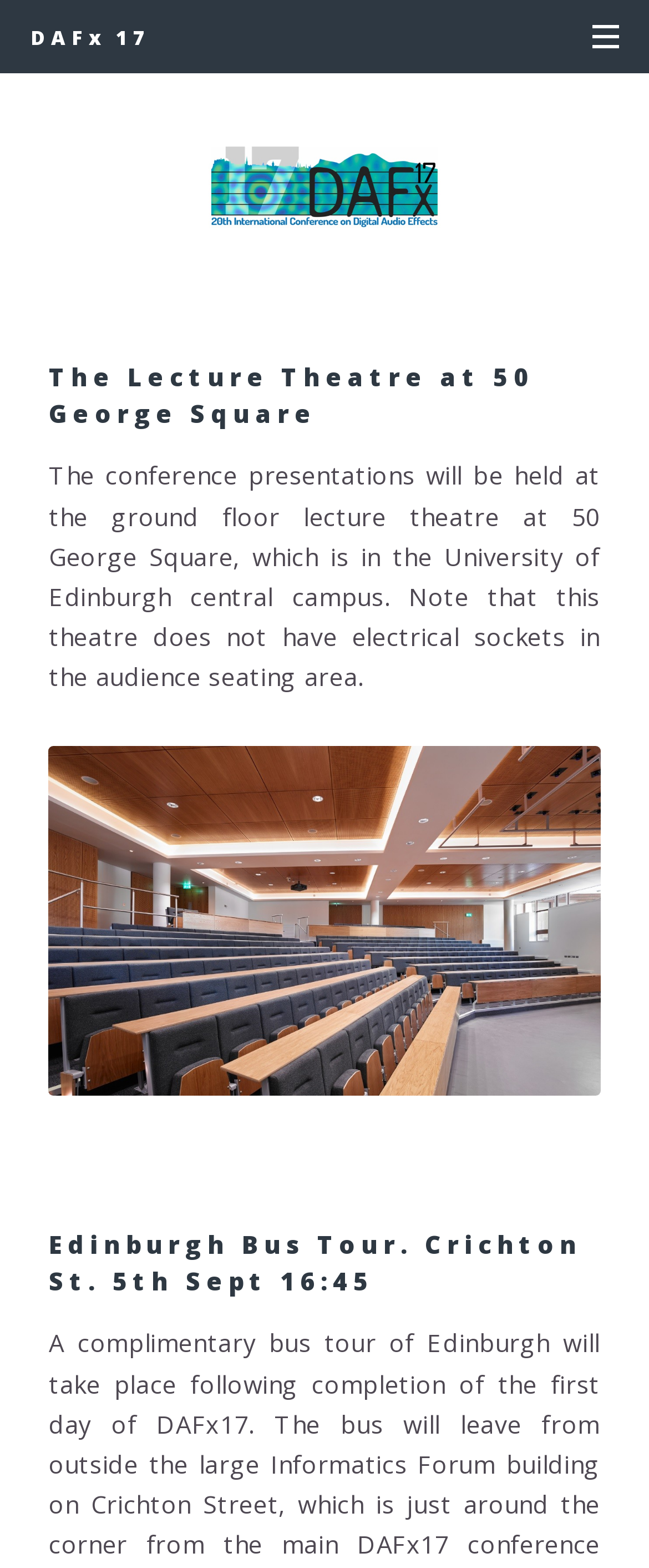Locate and provide the bounding box coordinates for the HTML element that matches this description: "DAFx 17".

[0.047, 0.0, 0.232, 0.047]